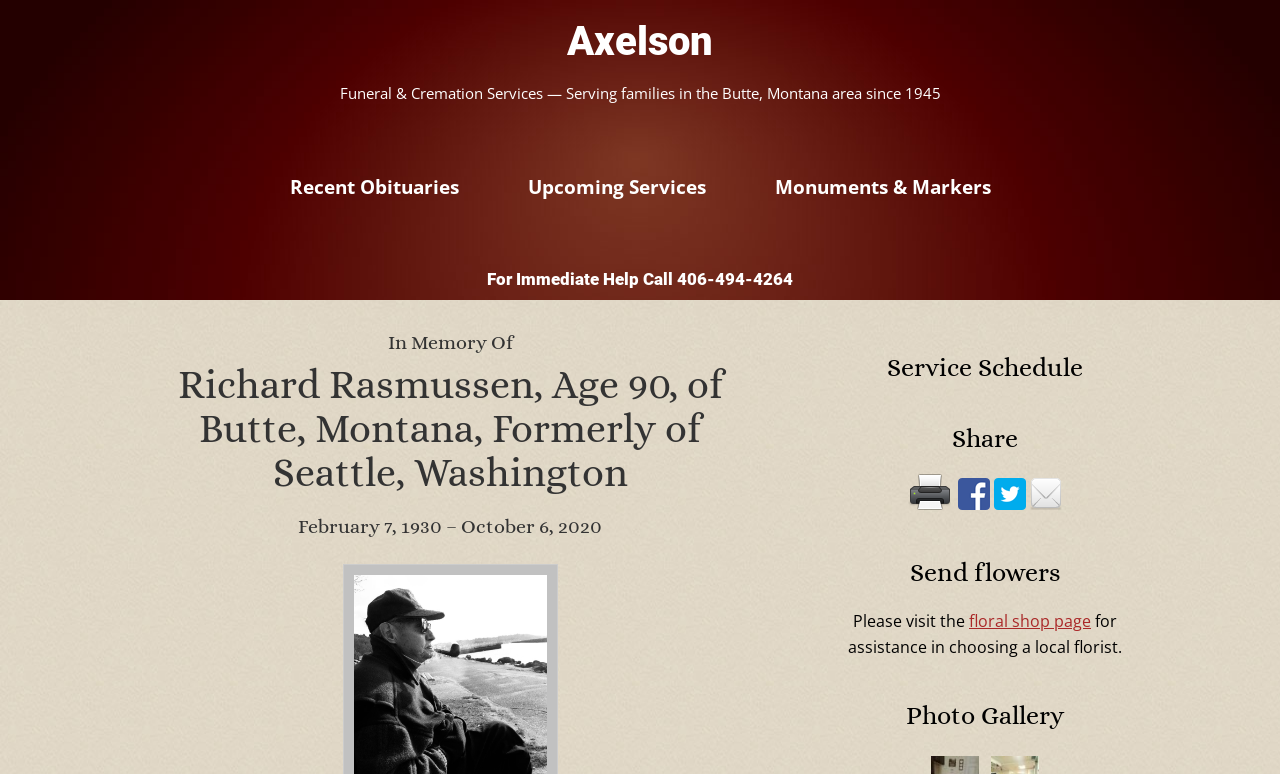Point out the bounding box coordinates of the section to click in order to follow this instruction: "Send flowers".

[0.656, 0.72, 0.883, 0.76]